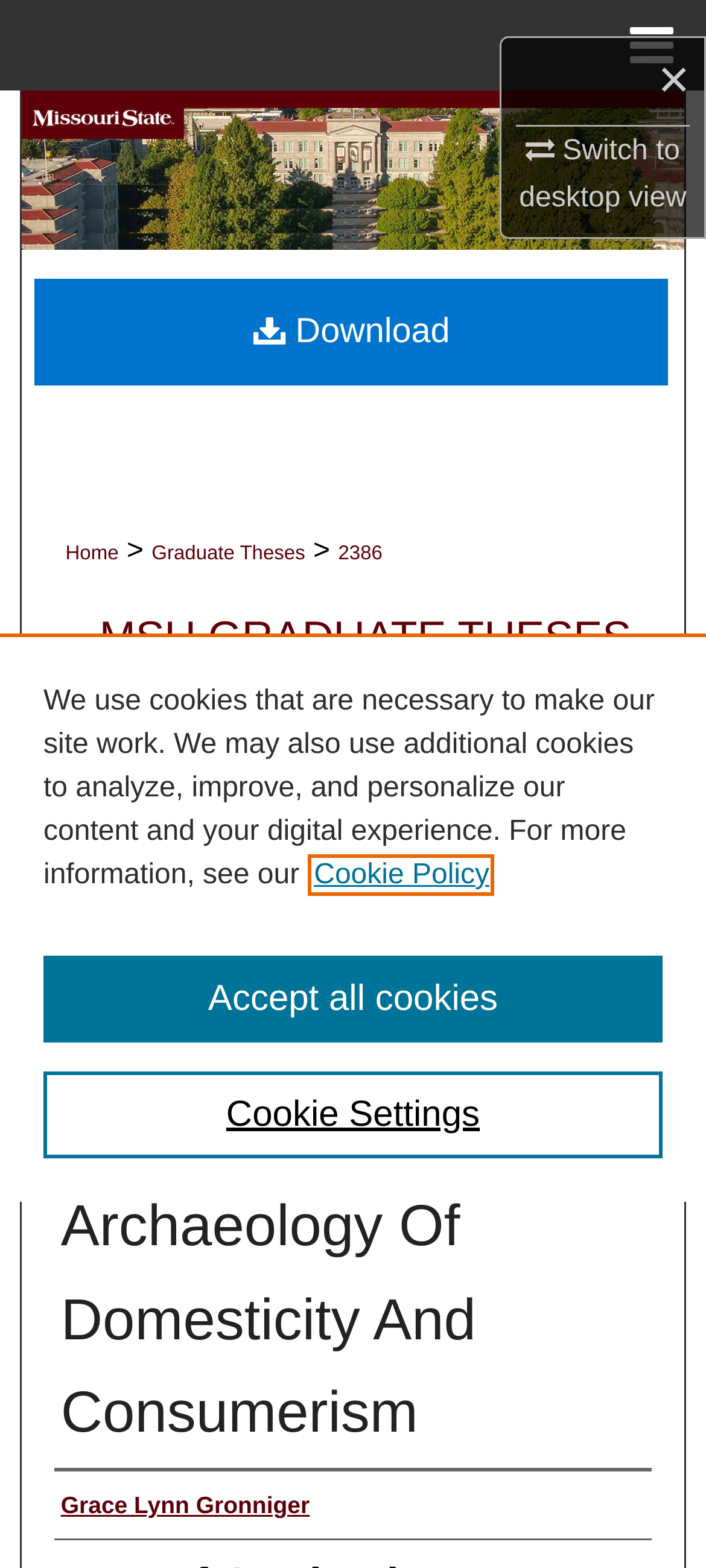What is the purpose of the 'Cookie Settings' button?
Please provide a detailed and thorough answer to the question.

I found the answer by looking at the 'Cookie banner' region, which has a button element with the text 'Cookie Settings', and I inferred that the purpose of this button is to manage cookies.